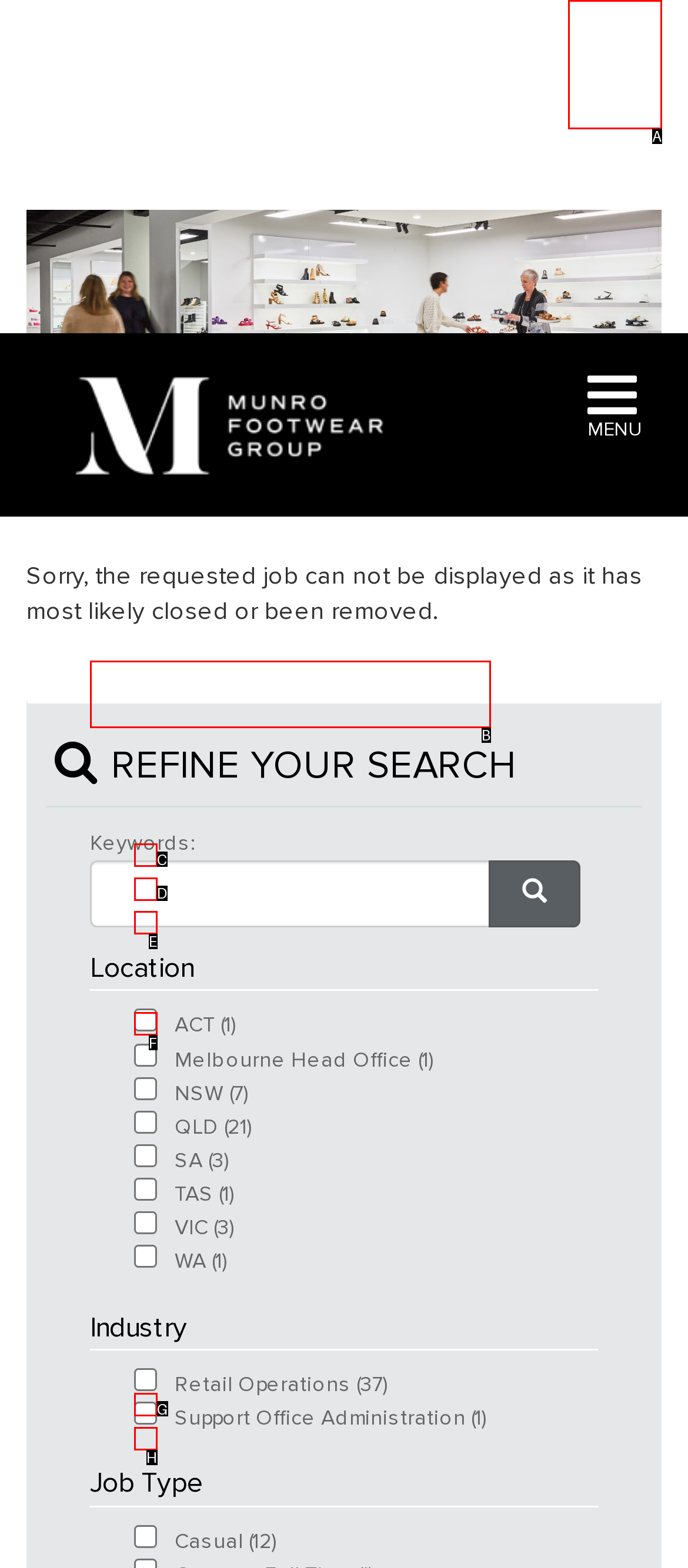Which HTML element fits the description: Top Products? Respond with the letter of the appropriate option directly.

None